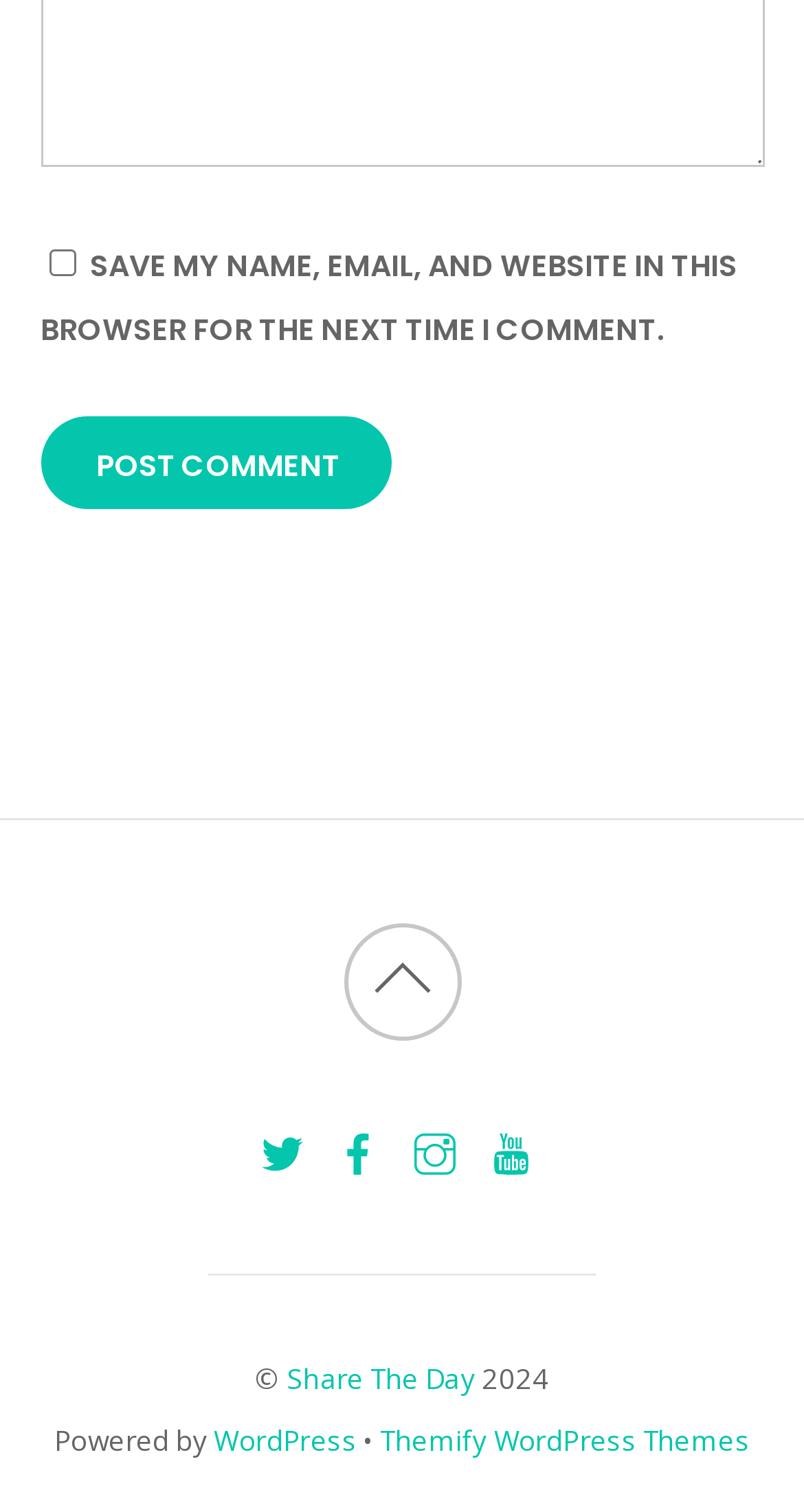Give a one-word or short-phrase answer to the following question: 
What is the name of the website's theme provider?

Themify WordPress Themes